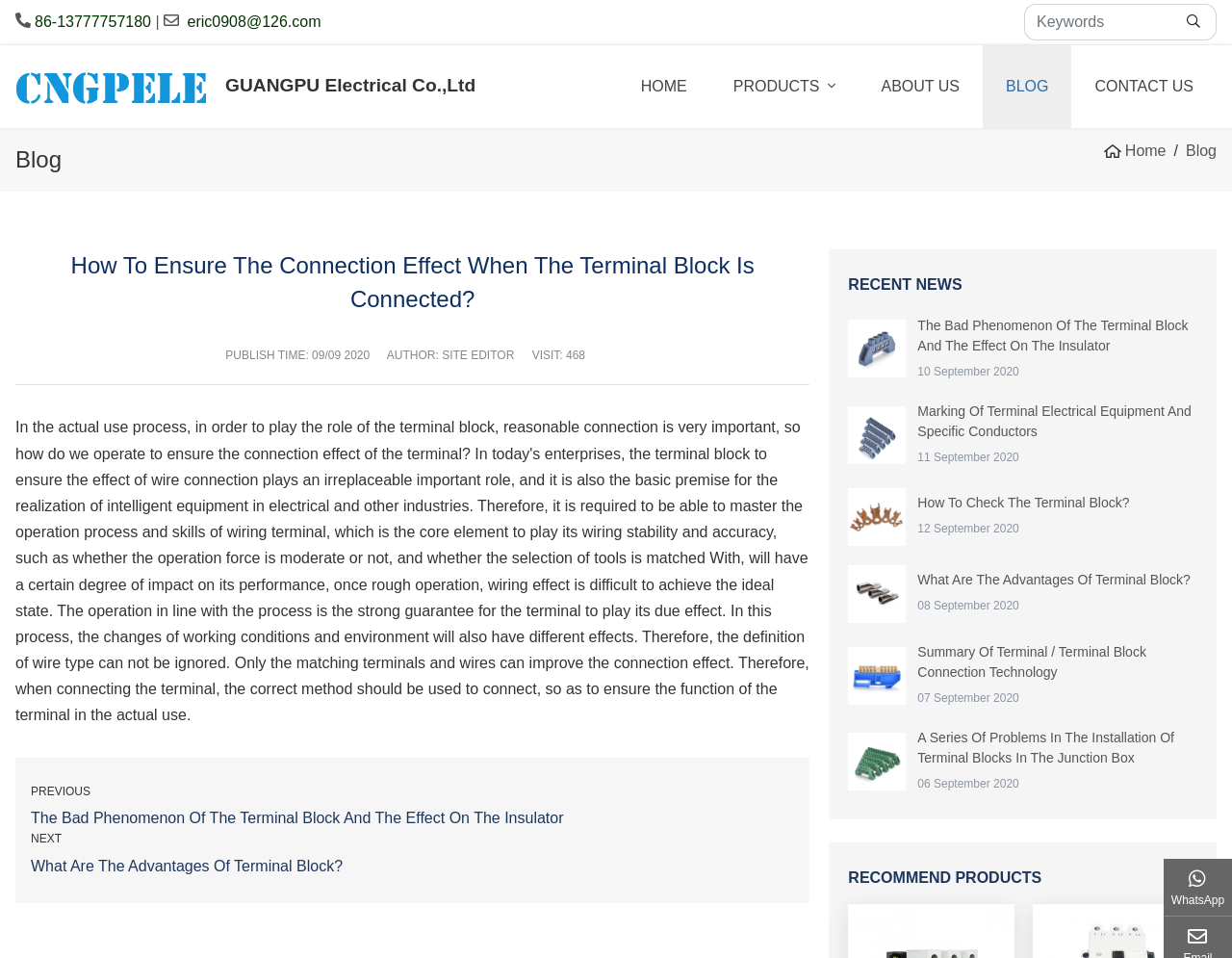What is the company name of the website?
Please provide a comprehensive answer based on the contents of the image.

I found the company name by looking at the top-left corner of the webpage, where it says 'GUANGPU Electrical Co.,Ltd' in a prominent font.